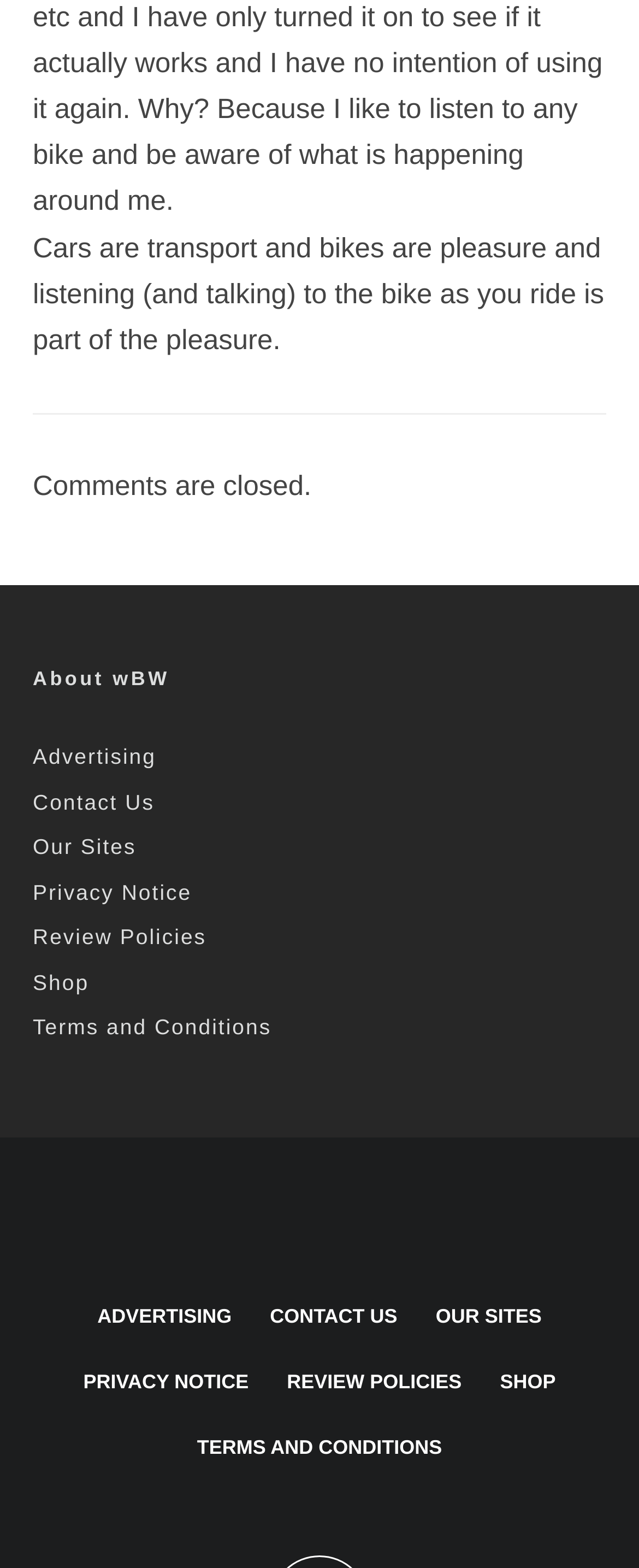Identify the bounding box coordinates for the element you need to click to achieve the following task: "read Review Policies". The coordinates must be four float values ranging from 0 to 1, formatted as [left, top, right, bottom].

[0.449, 0.872, 0.723, 0.893]